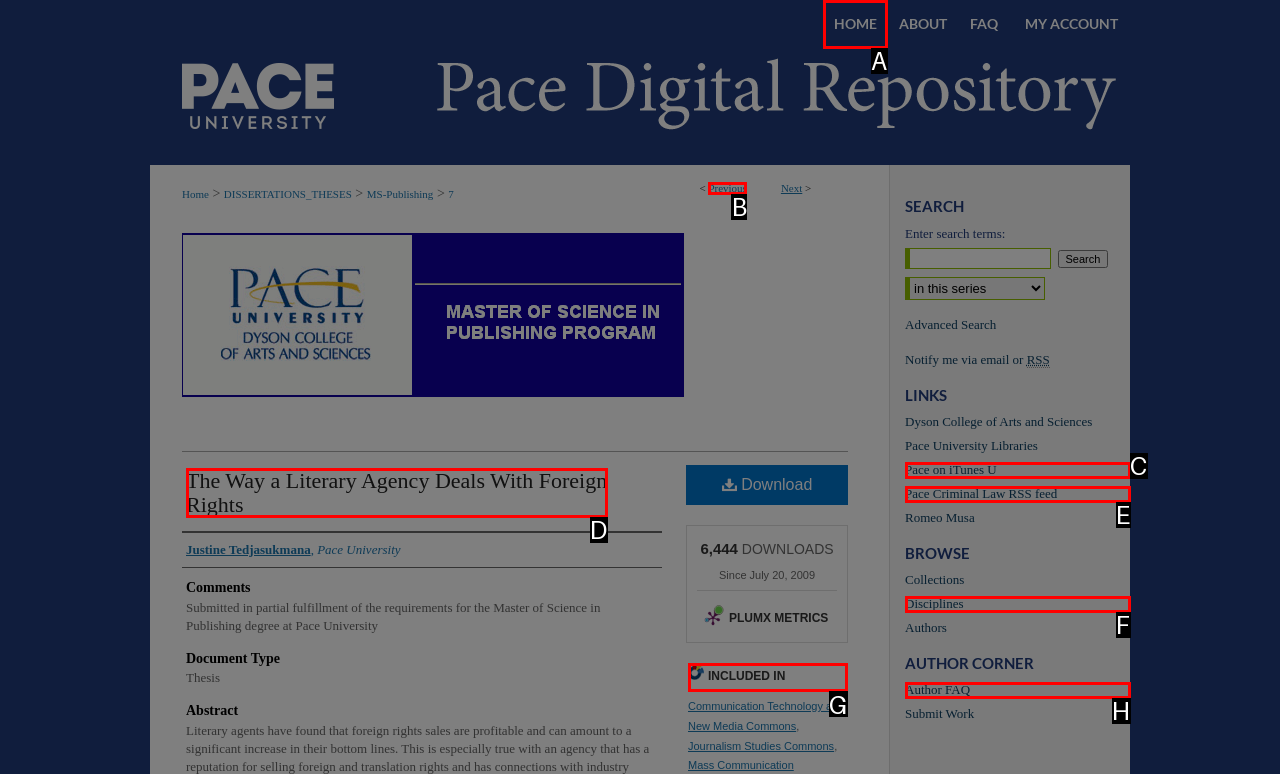Point out the specific HTML element to click to complete this task: View the 'INCLUDED IN' section Reply with the letter of the chosen option.

G